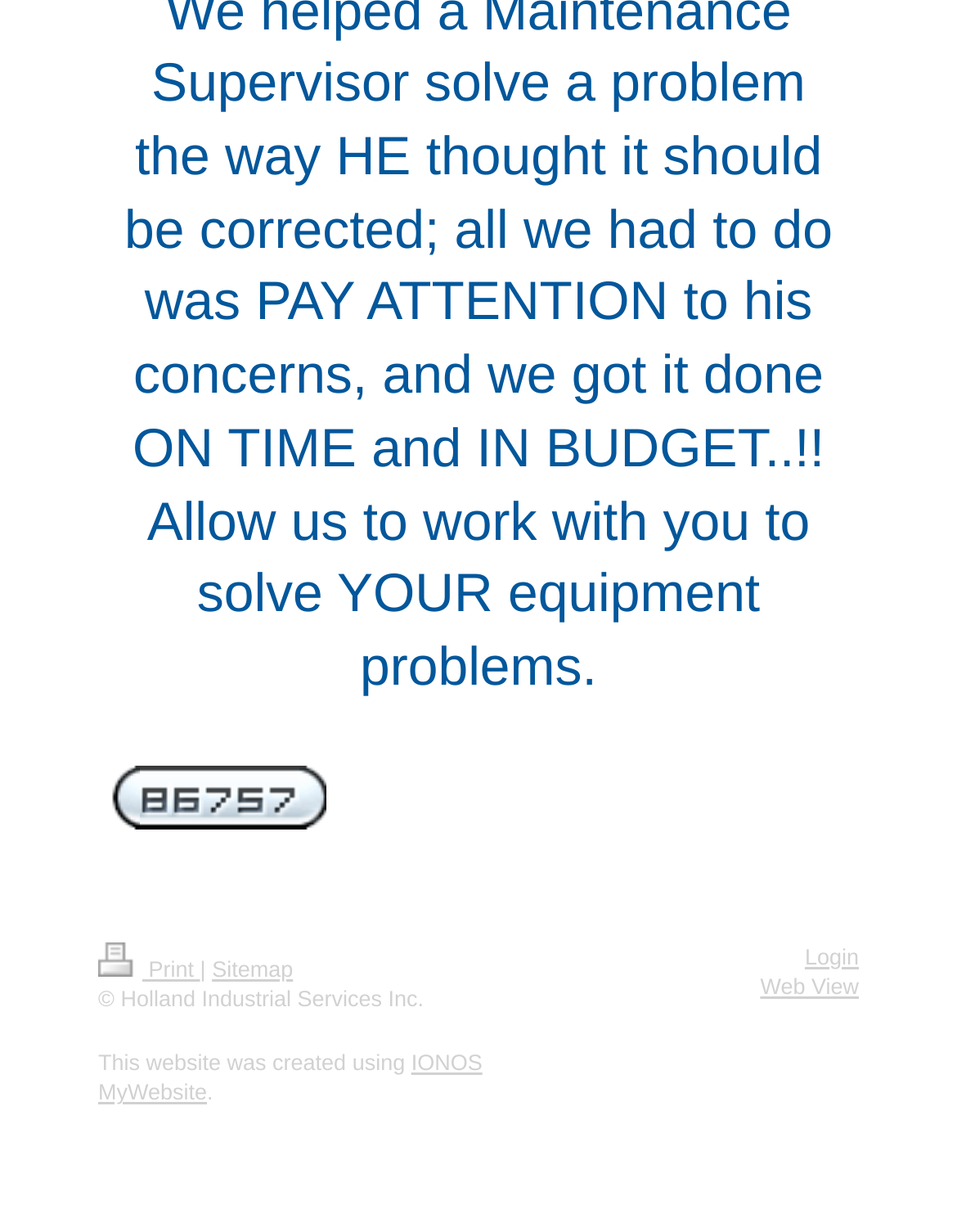Find the bounding box coordinates for the HTML element described in this sentence: "Web View". Provide the coordinates as four float numbers between 0 and 1, in the format [left, top, right, bottom].

[0.794, 0.792, 0.897, 0.812]